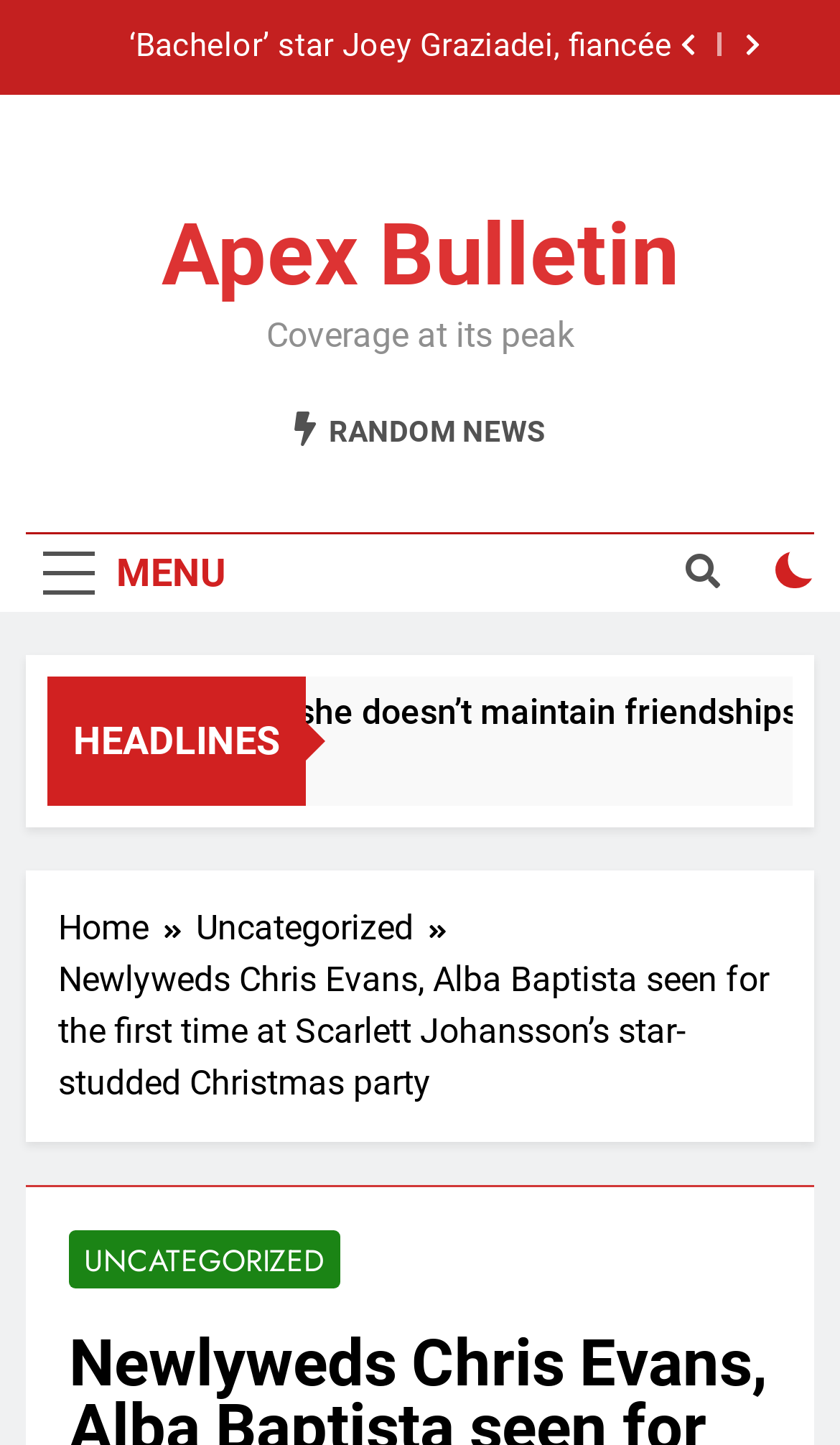What is the category of the article?
Give a detailed response to the question by analyzing the screenshot.

I determined the answer by looking at the breadcrumbs navigation section, which shows the category of the article as 'Uncategorized'.